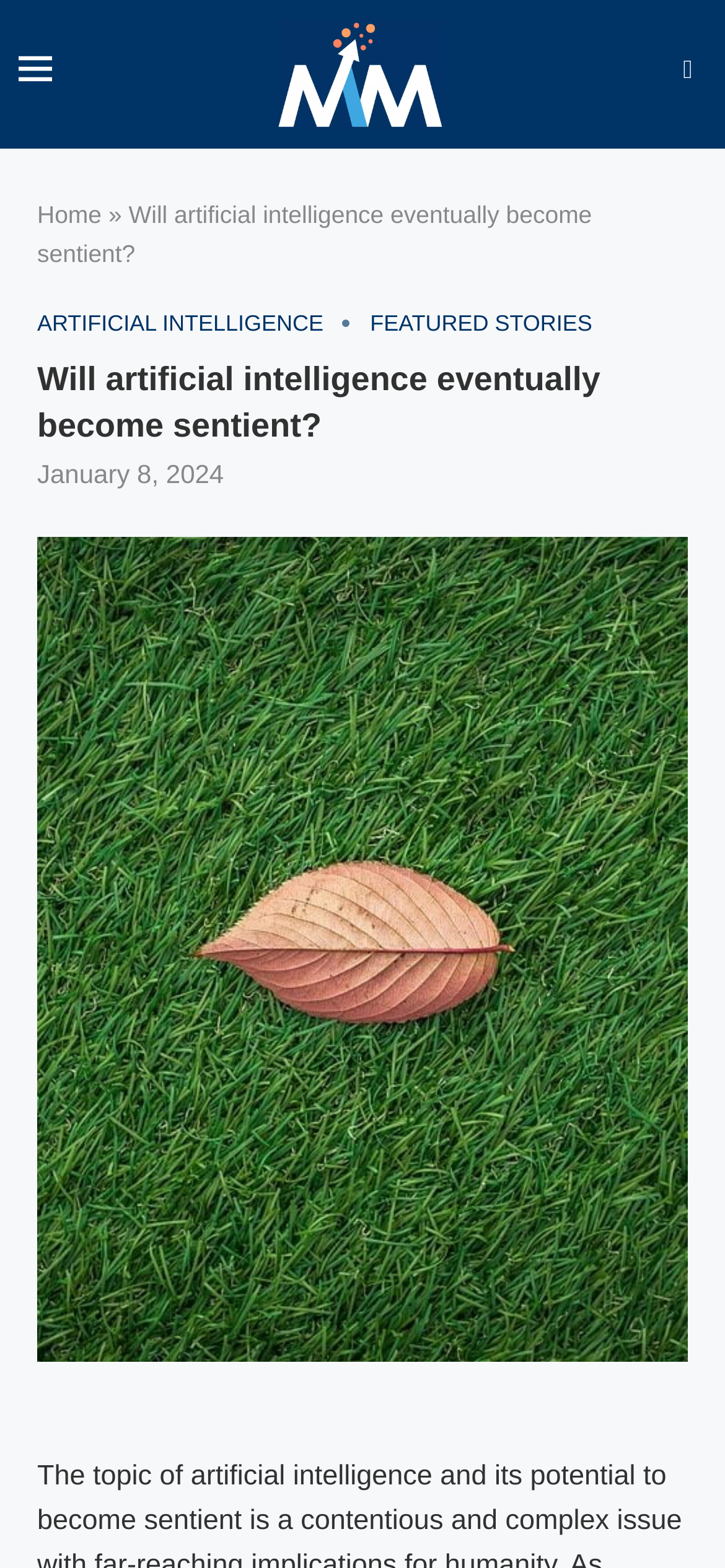Explain in detail what you observe on this webpage.

The webpage is about the topic of artificial intelligence becoming sentient, as indicated by the title "Will artificial intelligence eventually become sentient?" at the top of the page. 

At the top left corner, there is a small image. Next to it, there is a link to "Megatrend Monitor" with its logo, which is an image. On the top right corner, there is a link to "Search". 

Below the title, there are two links, "Home" and a right arrow symbol, which are positioned side by side. 

The main content of the webpage is divided into sections. The first section has a heading with the same title as the webpage, "Will artificial intelligence eventually become sentient?". Below the heading, there are two links, "ARTIFICIAL INTELLIGENCE" and "FEATURED STORIES", positioned side by side. 

Underneath these links, there is a time stamp indicating the date "January 8, 2024". 

The main content of the webpage is accompanied by a large image that takes up most of the page, which appears to be a background image with leaves.